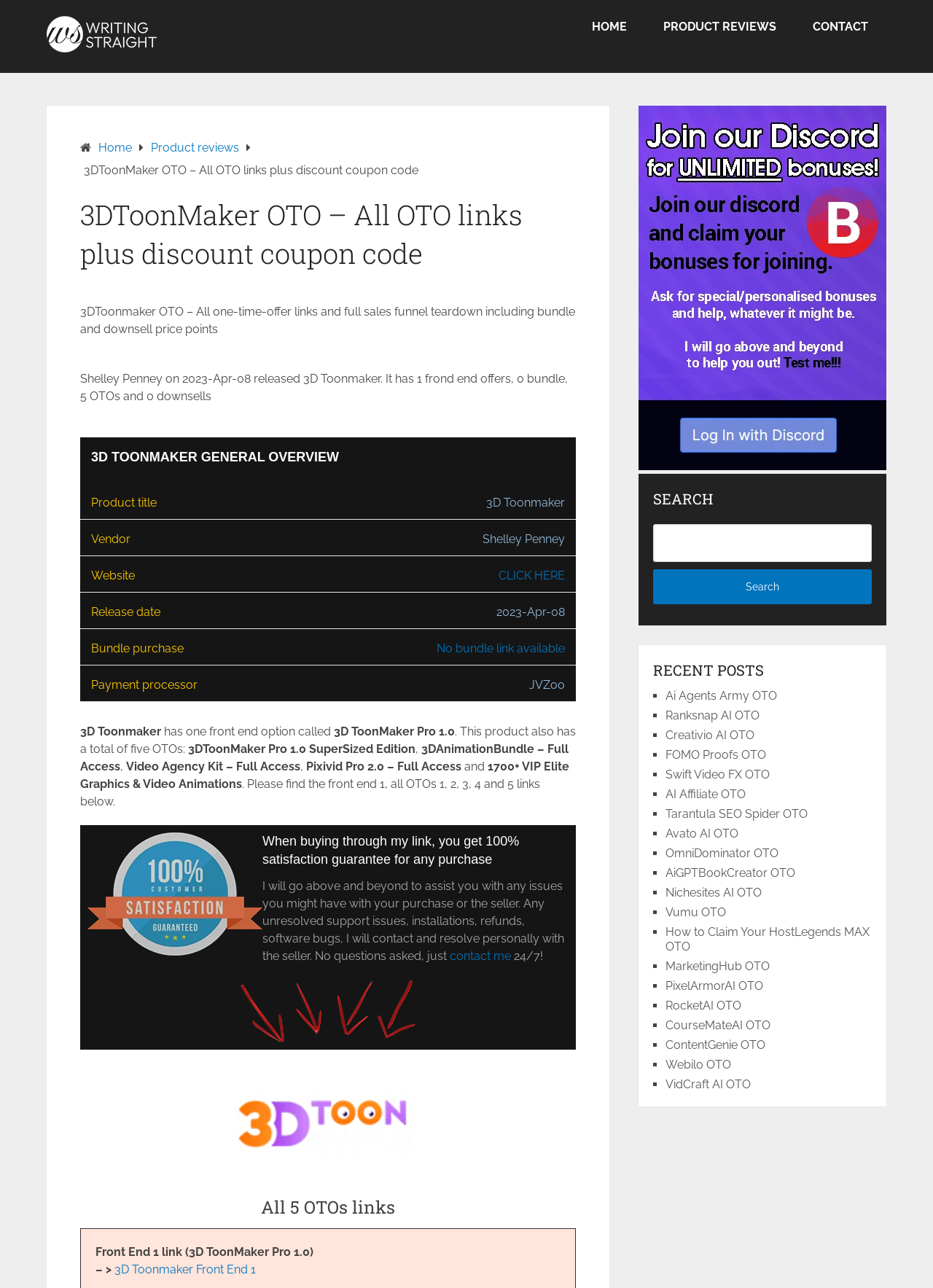Find the bounding box coordinates of the element to click in order to complete this instruction: "Join BonusTribe today". The bounding box coordinates must be four float numbers between 0 and 1, denoted as [left, top, right, bottom].

[0.685, 0.356, 0.95, 0.367]